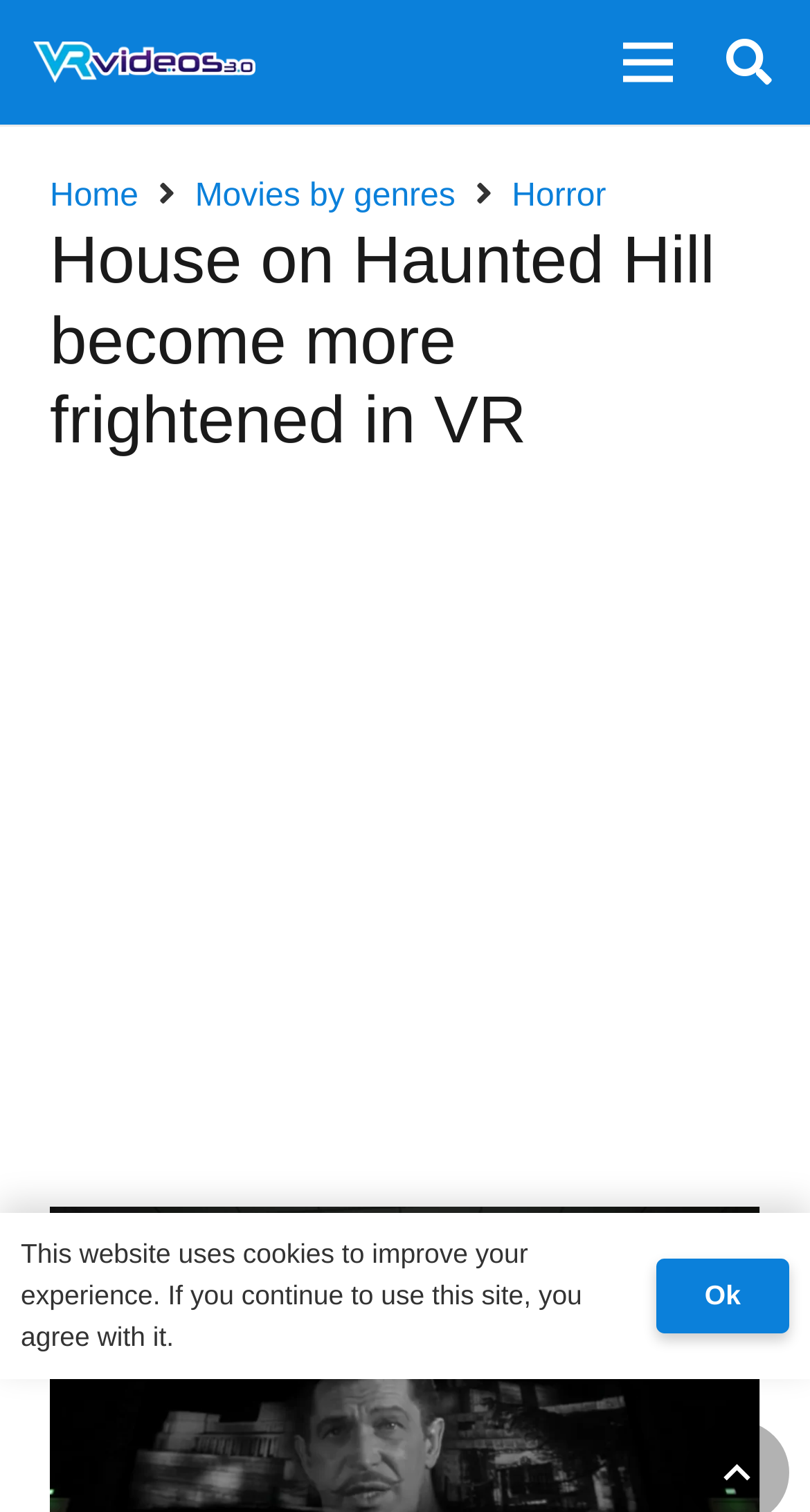Please provide a short answer using a single word or phrase for the question:
How many main navigation links are on the webpage?

3